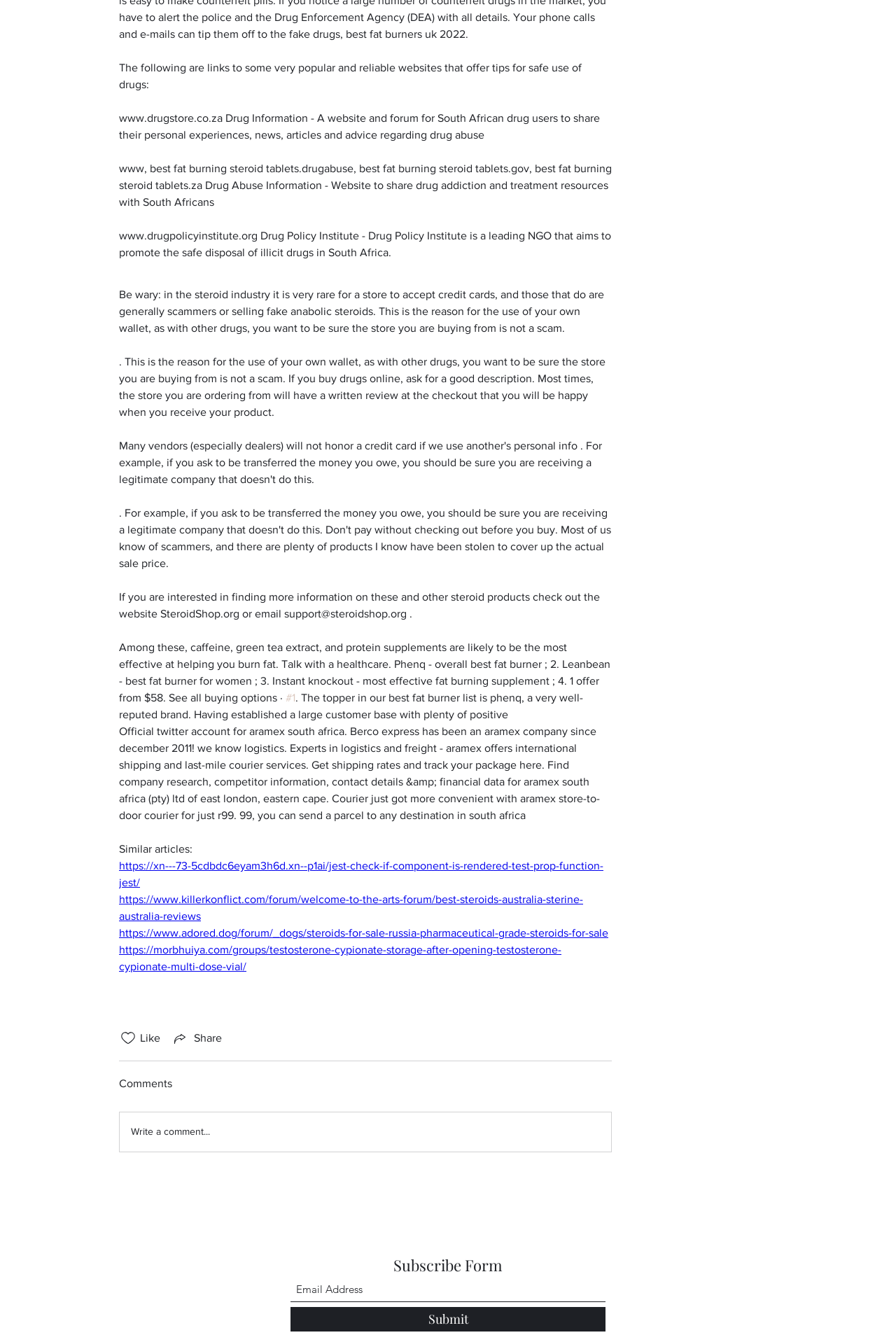Please find the bounding box coordinates (top-left x, top-left y, bottom-right x, bottom-right y) in the screenshot for the UI element described as follows: https://www.killerkonflict.com/forum/welcome-to-the-arts-forum/best-steroids-australia-sterine-australia-reviews

[0.133, 0.666, 0.651, 0.687]